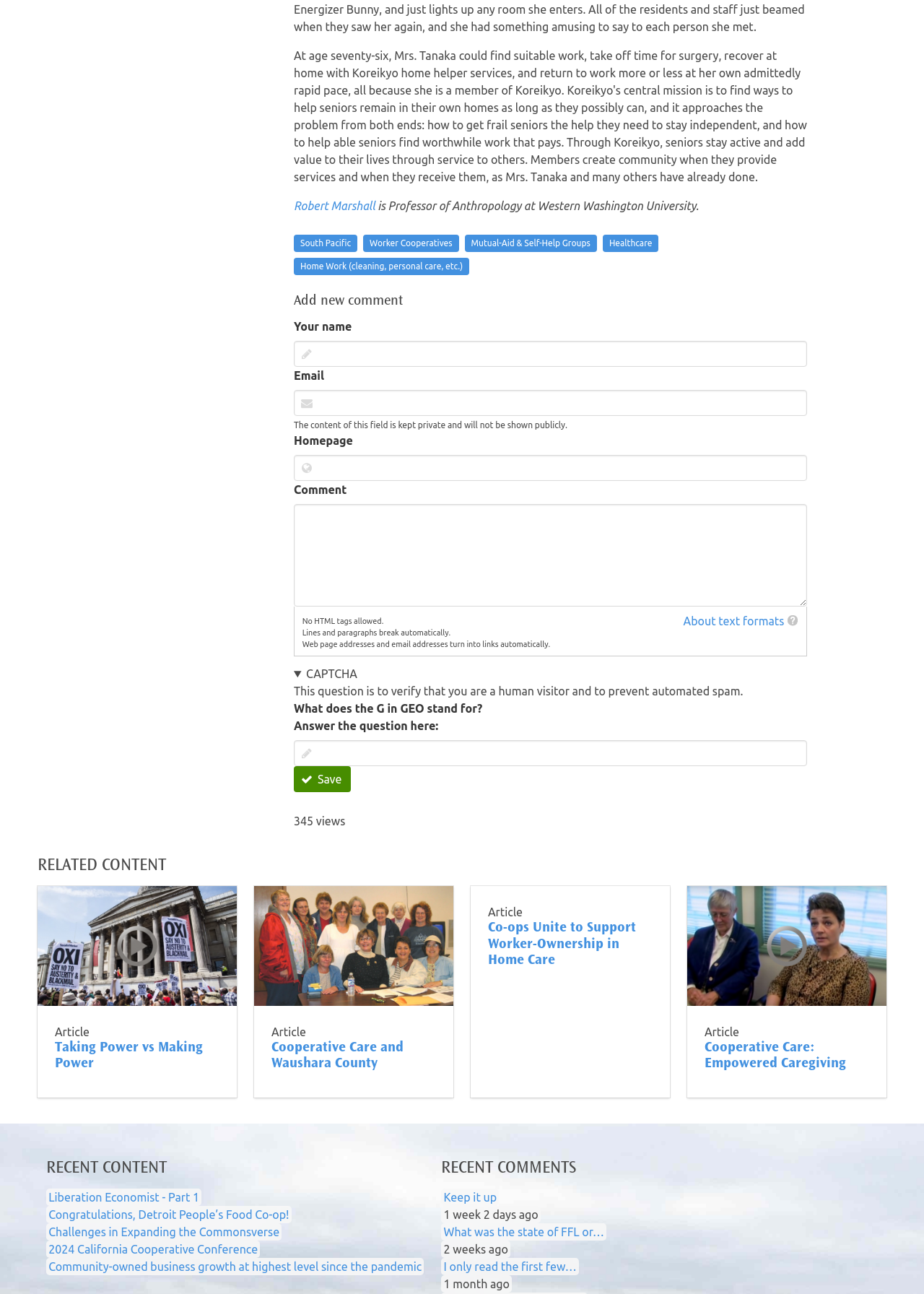How many related content articles are listed?
Please provide a comprehensive answer to the question based on the webpage screenshot.

The related content articles are listed below the main content, and there are 4 of them: 'Taking Power vs Making Power', 'Cooperative Care and Waushara County', 'Co-ops Unite to Support Worker-Ownership in Home Care', and 'Cooperative Care: Empowered Caregiving'.